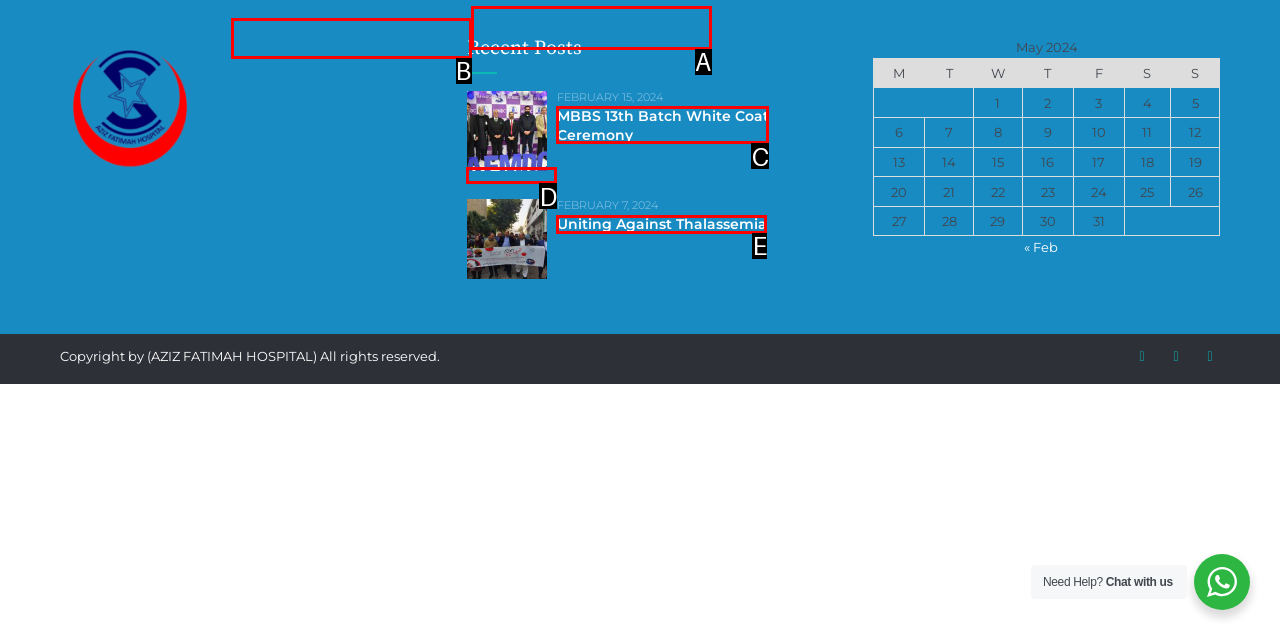Select the correct option based on the description: Uniting Against Thalassemia
Answer directly with the option’s letter.

E